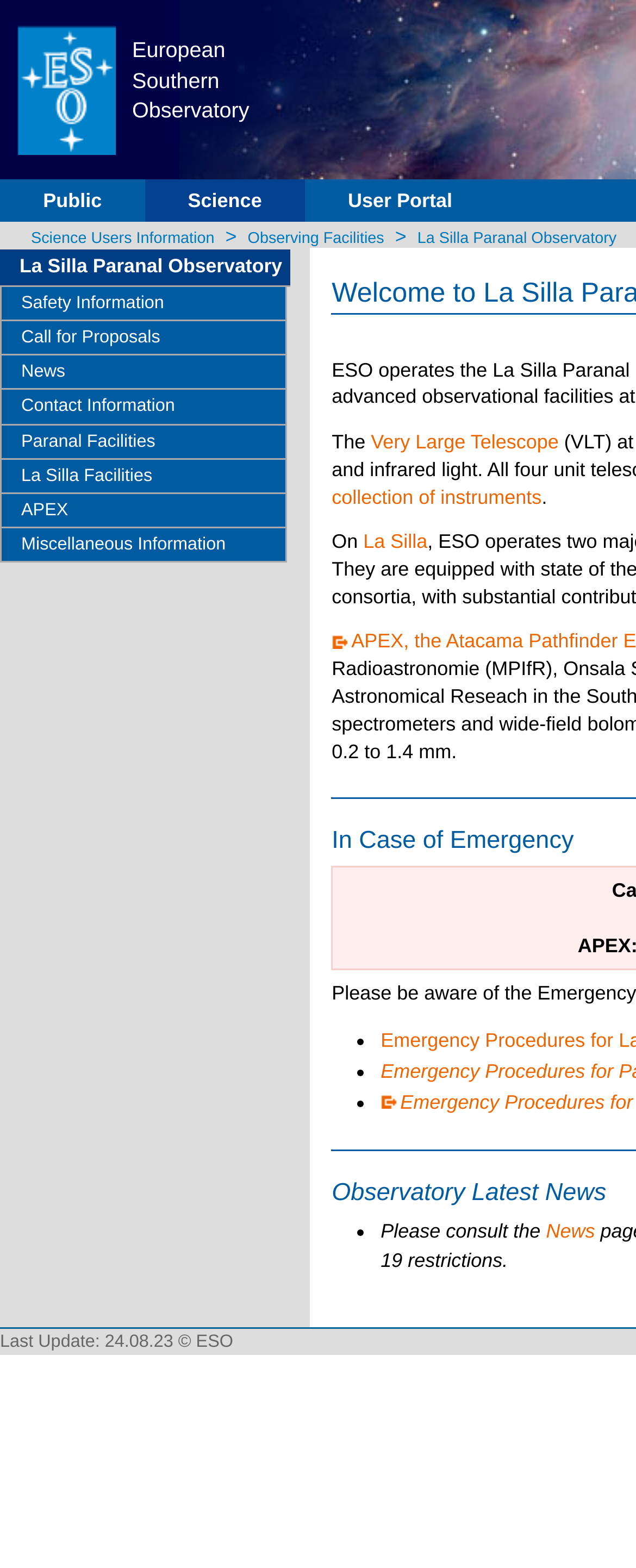Please identify the bounding box coordinates of the clickable region that I should interact with to perform the following instruction: "Read News". The coordinates should be expressed as four float numbers between 0 and 1, i.e., [left, top, right, bottom].

[0.0, 0.227, 0.451, 0.249]